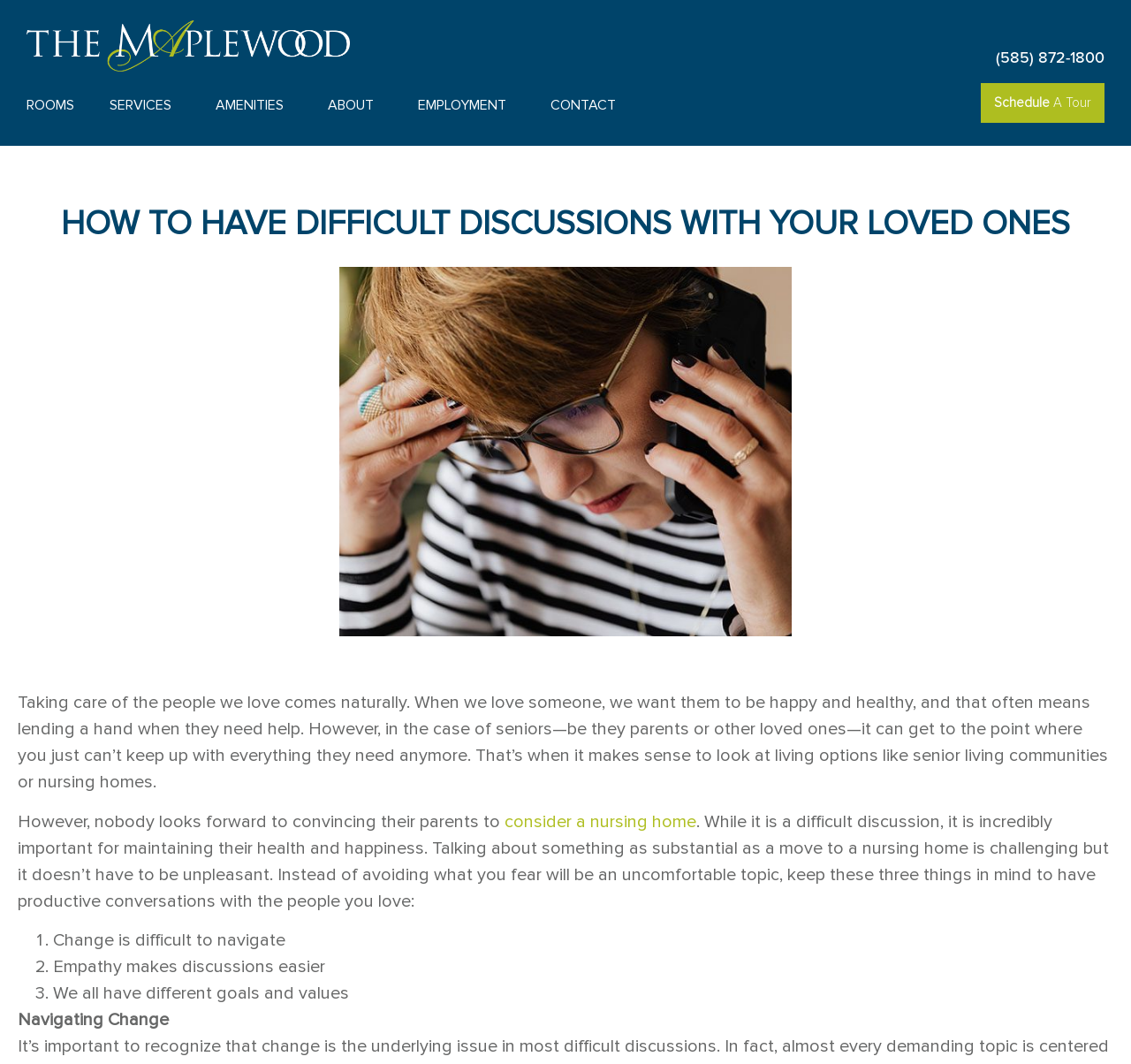Please provide the bounding box coordinates for the element that needs to be clicked to perform the following instruction: "Click the 'CONTACT' link". The coordinates should be given as four float numbers between 0 and 1, i.e., [left, top, right, bottom].

[0.487, 0.08, 0.552, 0.118]